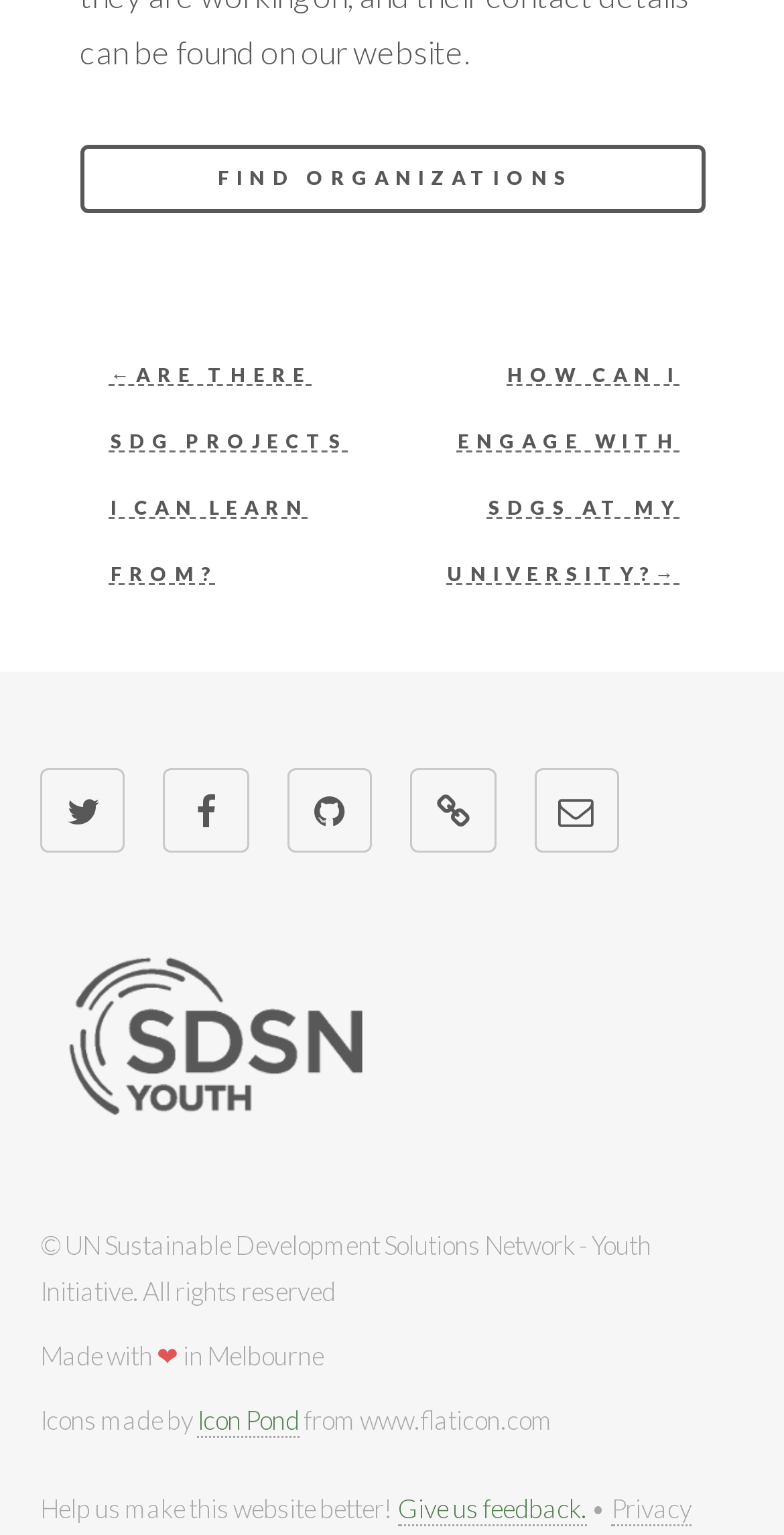Find the bounding box coordinates for the HTML element described in this sentence: "Give us feedback.". Provide the coordinates as four float numbers between 0 and 1, in the format [left, top, right, bottom].

[0.508, 0.973, 0.749, 0.995]